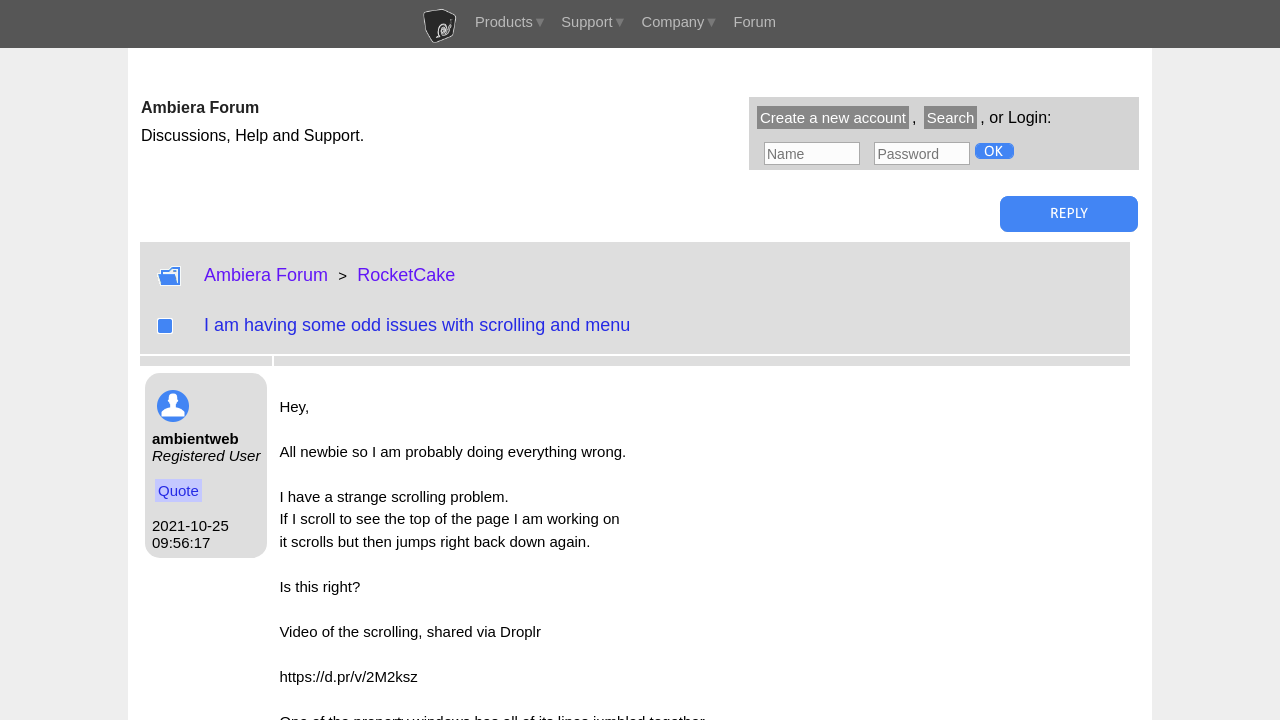What is the username of the user who started the discussion?
Refer to the image and respond with a one-word or short-phrase answer.

ambientweb